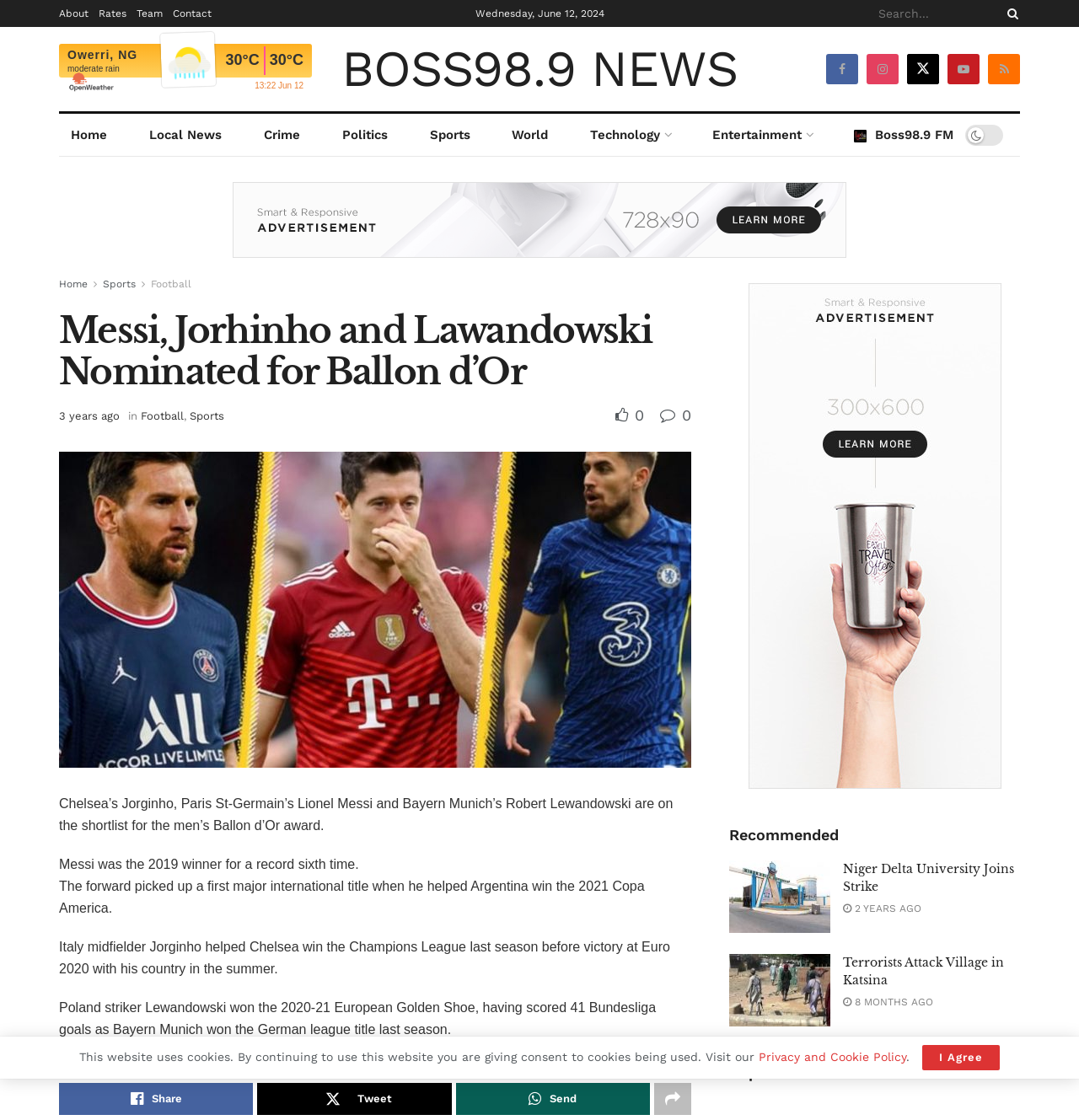What is the current weather in Owerri, NG?
Give a detailed and exhaustive answer to the question.

I found the answer by looking at the weather section on the top of the webpage, which shows the current weather in Owerri, NG as moderate rain.